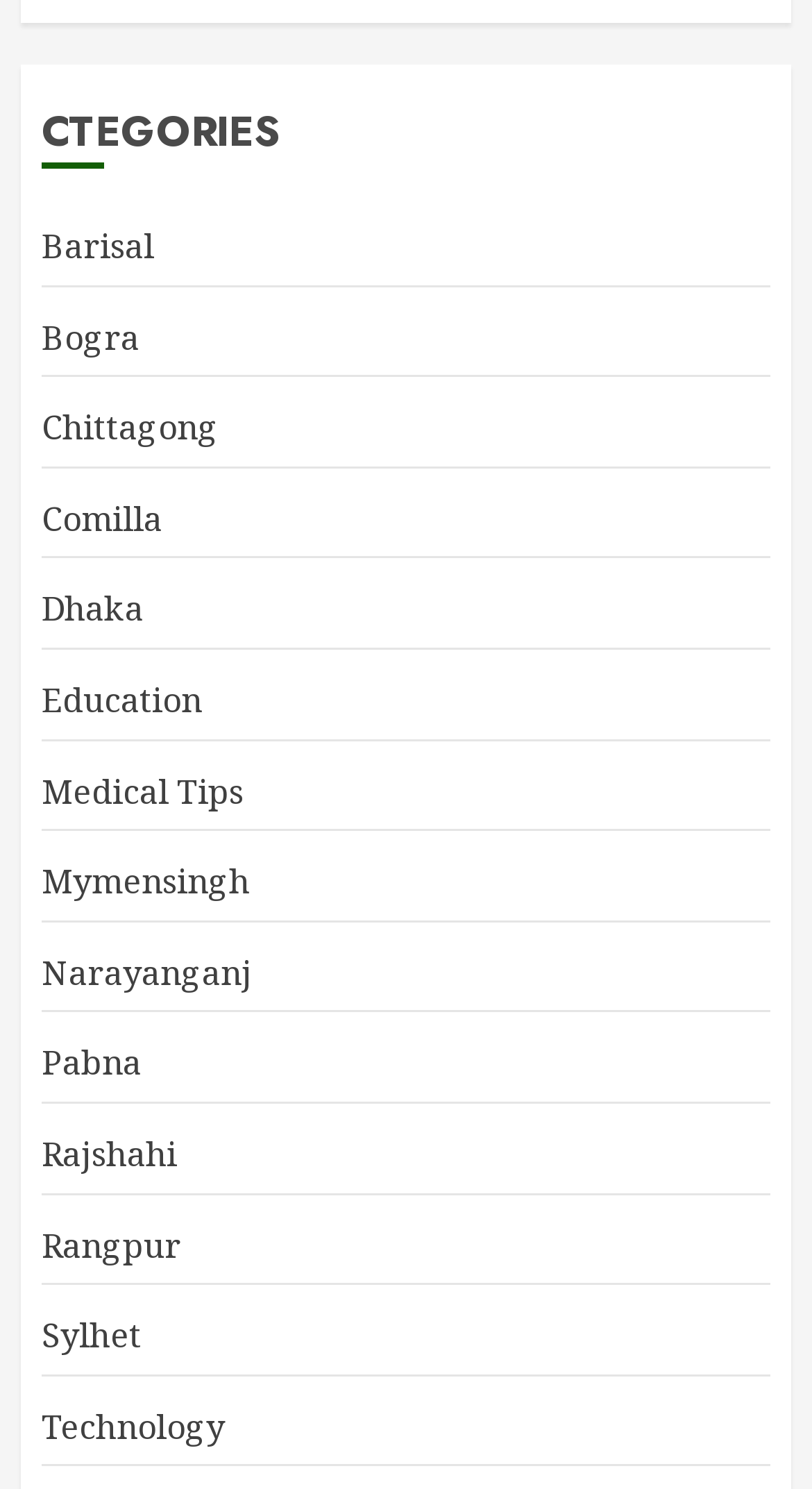Answer the question with a single word or phrase: 
What is the category listed after 'Dhaka'?

Education